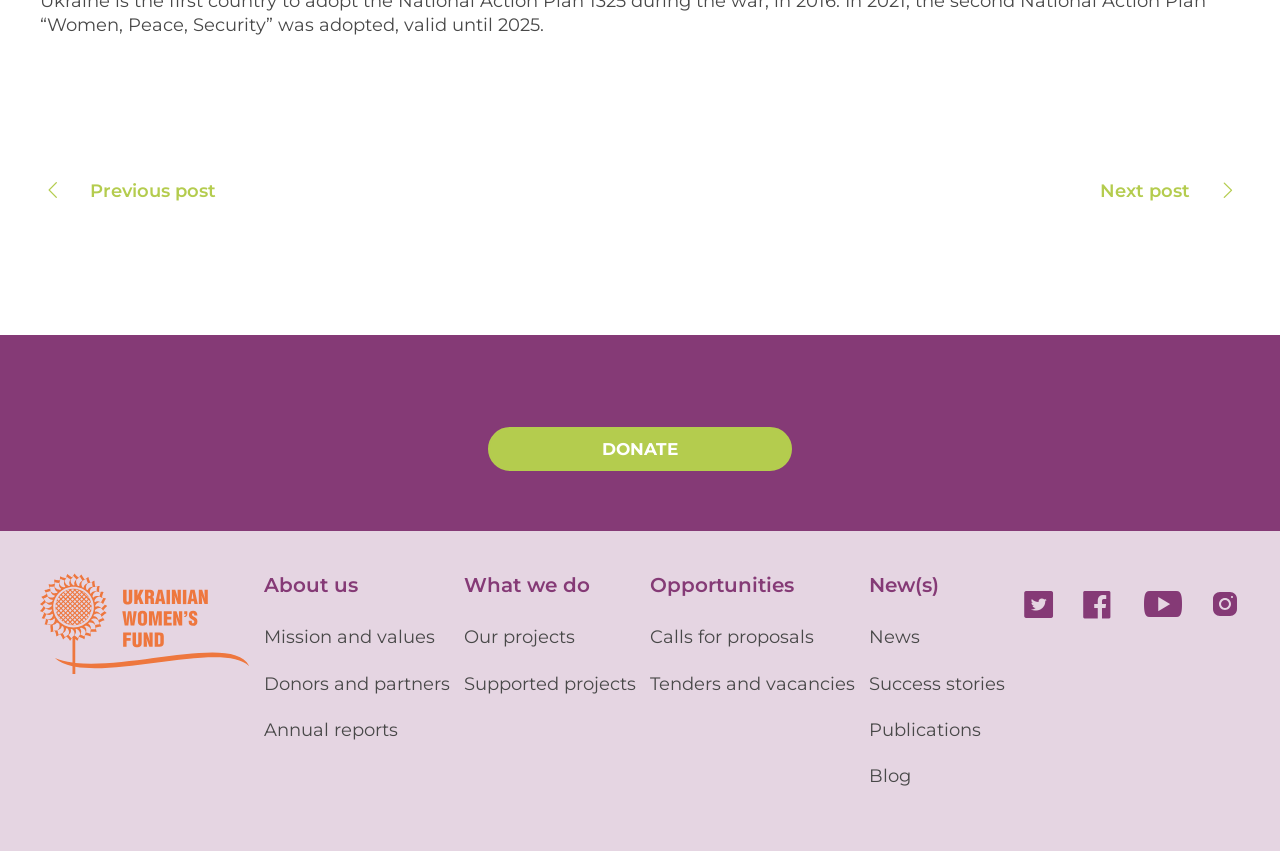Determine the bounding box coordinates of the section to be clicked to follow the instruction: "Go to previous post". The coordinates should be given as four float numbers between 0 and 1, formatted as [left, top, right, bottom].

[0.031, 0.211, 0.169, 0.237]